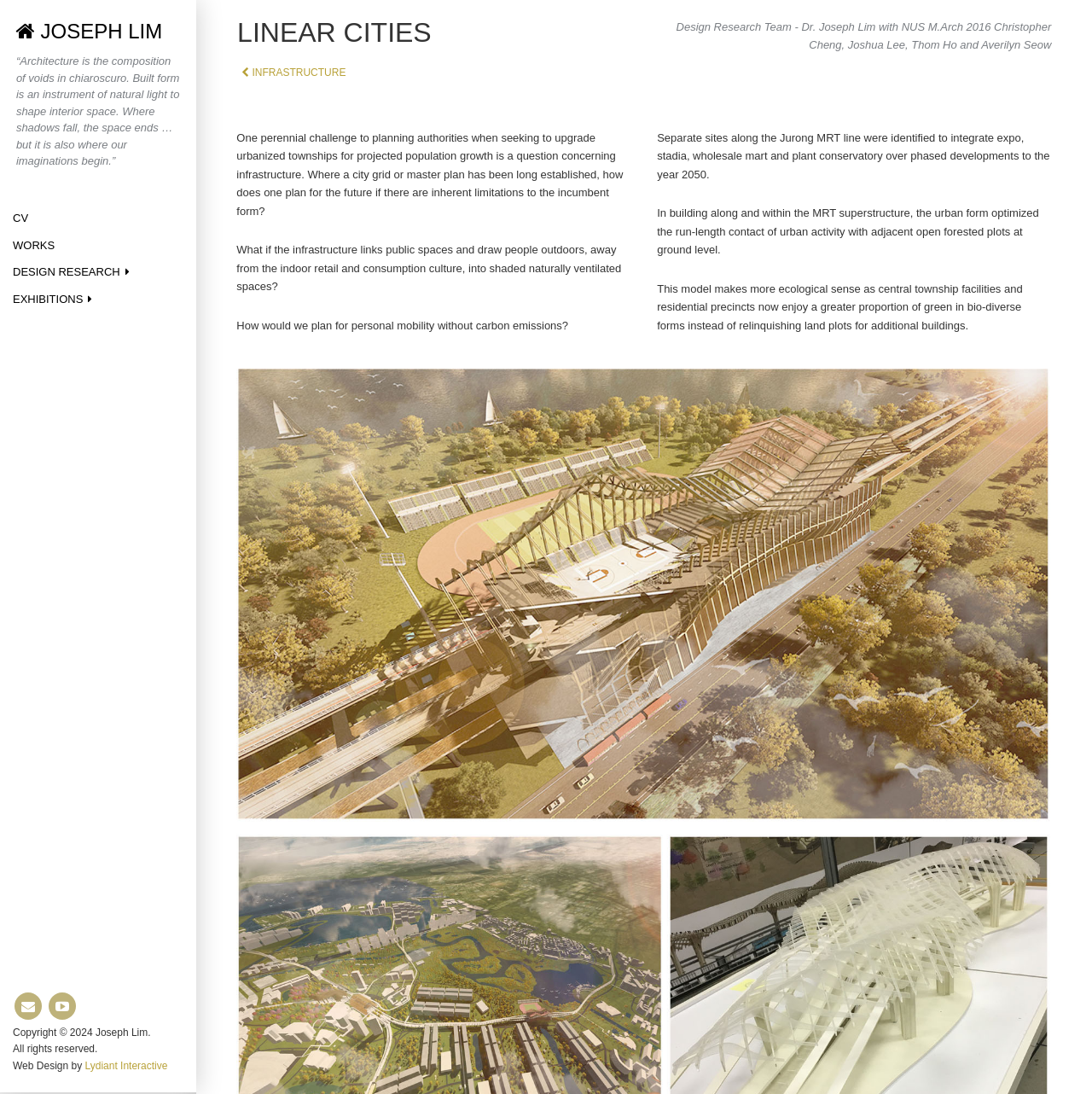Refer to the image and offer a detailed explanation in response to the question: How many links are in the top navigation menu?

The top navigation menu contains four links: 'CV', 'WORKS', 'DESIGN RESEARCH', and 'EXHIBITIONS'. These links are located at the top of the webpage, and their bounding box coordinates indicate that they are positioned horizontally next to each other.